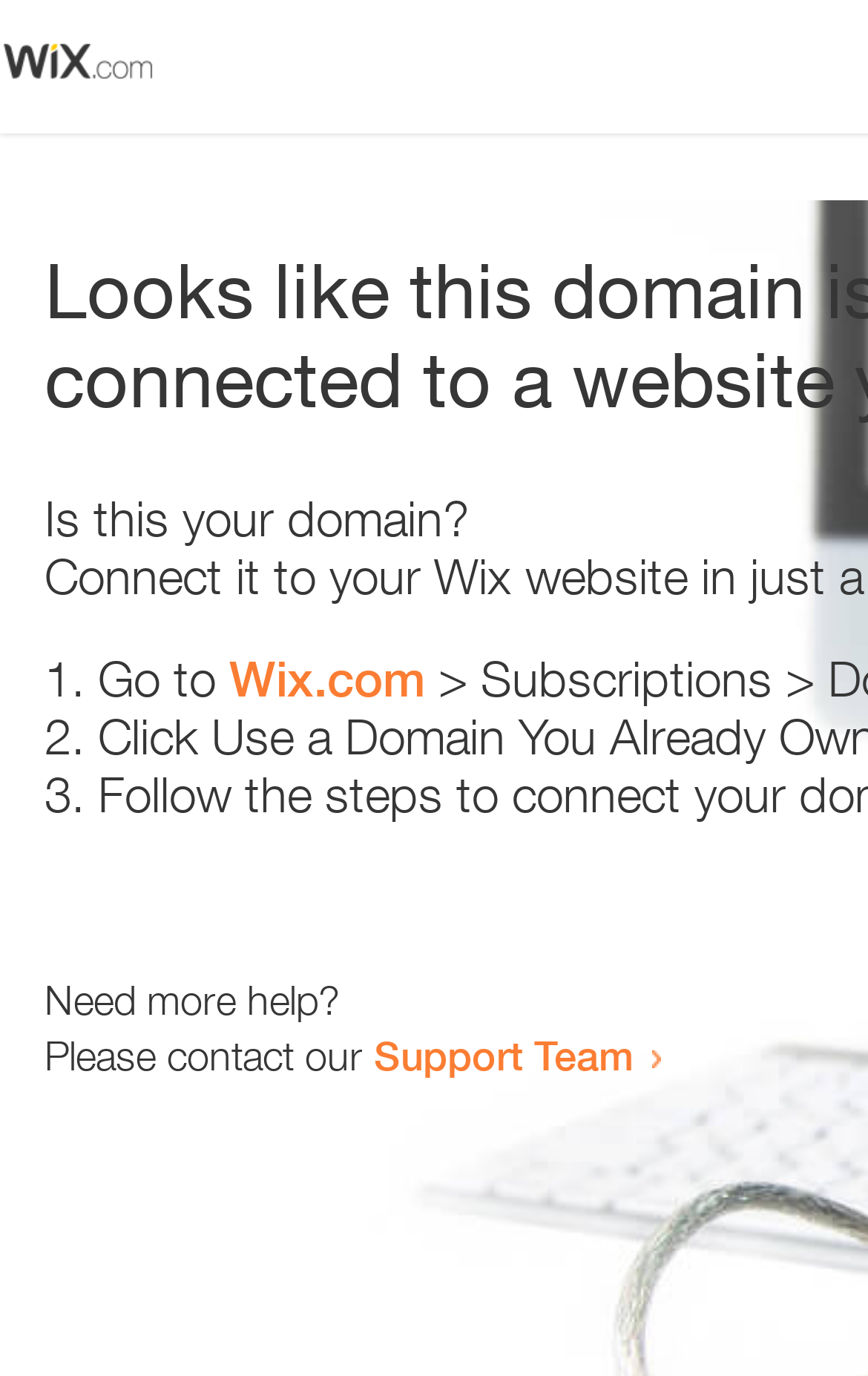Please provide a one-word or short phrase answer to the question:
How many steps are provided to resolve the issue?

3